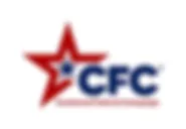Summarize the image with a detailed caption.

The image features a stylized logo of the Combined Federal Campaign (CFC), which is commonly characterized by a prominent red star and the letters "CFC" in blue. This campaign is an important fundraising program designed to enable federal employees to contribute to various charitable organizations, supporting needs across health, education, and welfare sectors. The logo symbolizes community engagement and philanthropic efforts aimed at improving lives, particularly focusing on the needs of children and families in rural communities globally.